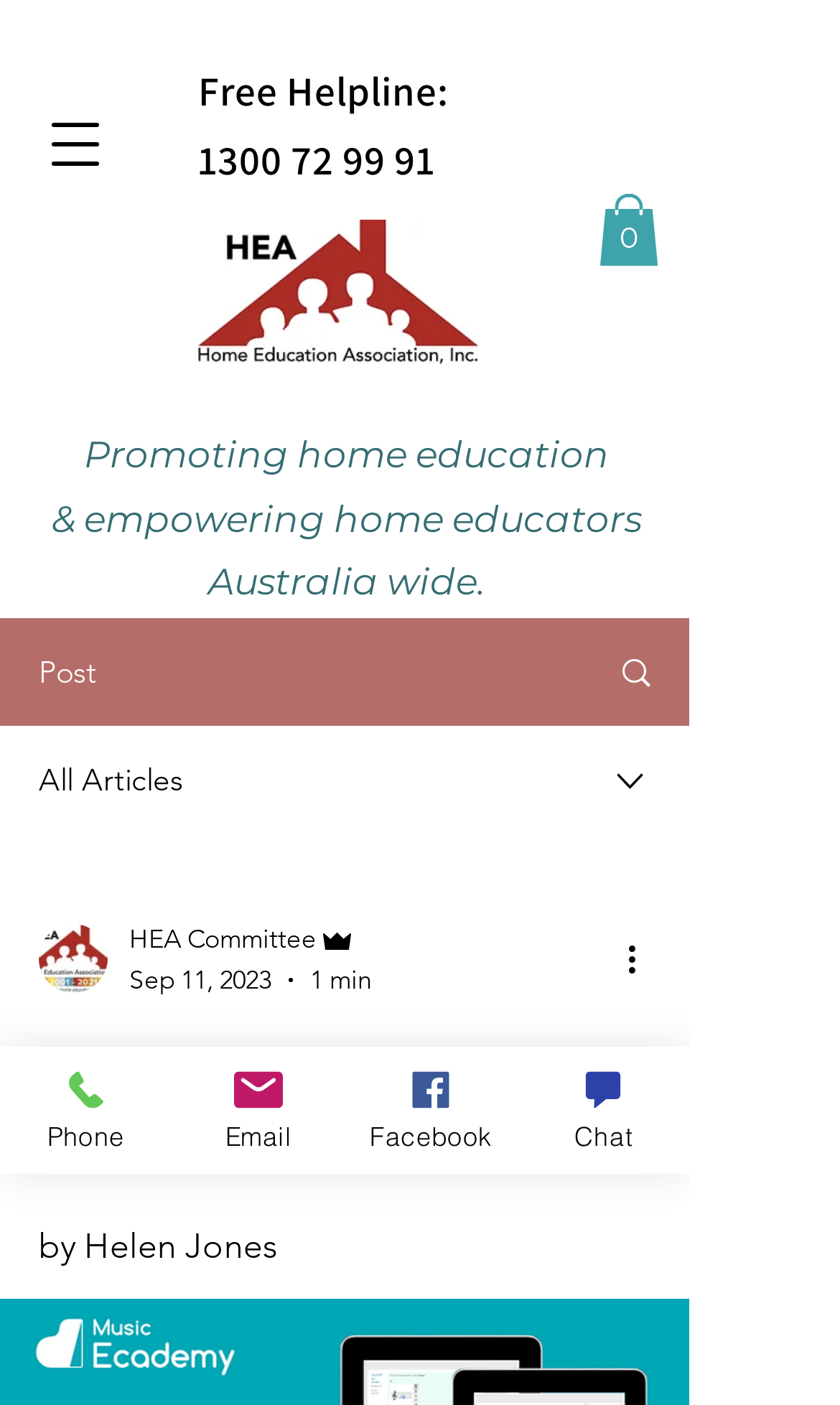Give a detailed account of the webpage.

This webpage is about "Computational Thinking and Music!" by Helen Jones. At the top left, there is a button to open the navigation menu. Next to it, there is a free helpline with a phone number and a logo of HEA (Home Education Australia) in red and white. On the top right, there is a cart with 0 items and a search icon.

Below the top section, there is a heading "Promoting home education & empowering home educators Australia wide." Underneath, there are three options: "Post", "All Articles", and a combobox with a dropdown menu. The combobox has a writer's picture and options to select, including the writer's name, "HEA Committee Admin", and the date "Sep 11, 2023".

The main content of the webpage starts with a heading "Computational Thinking and Music!" followed by the author's name, Helen Jones. The article discusses how music theory helps to teach computational thinking, which is a problem-solving process that includes logical reasoning, breaking, and other characteristics.

At the bottom of the page, there are links to contact the website, including phone, email, Facebook, and a chat button.